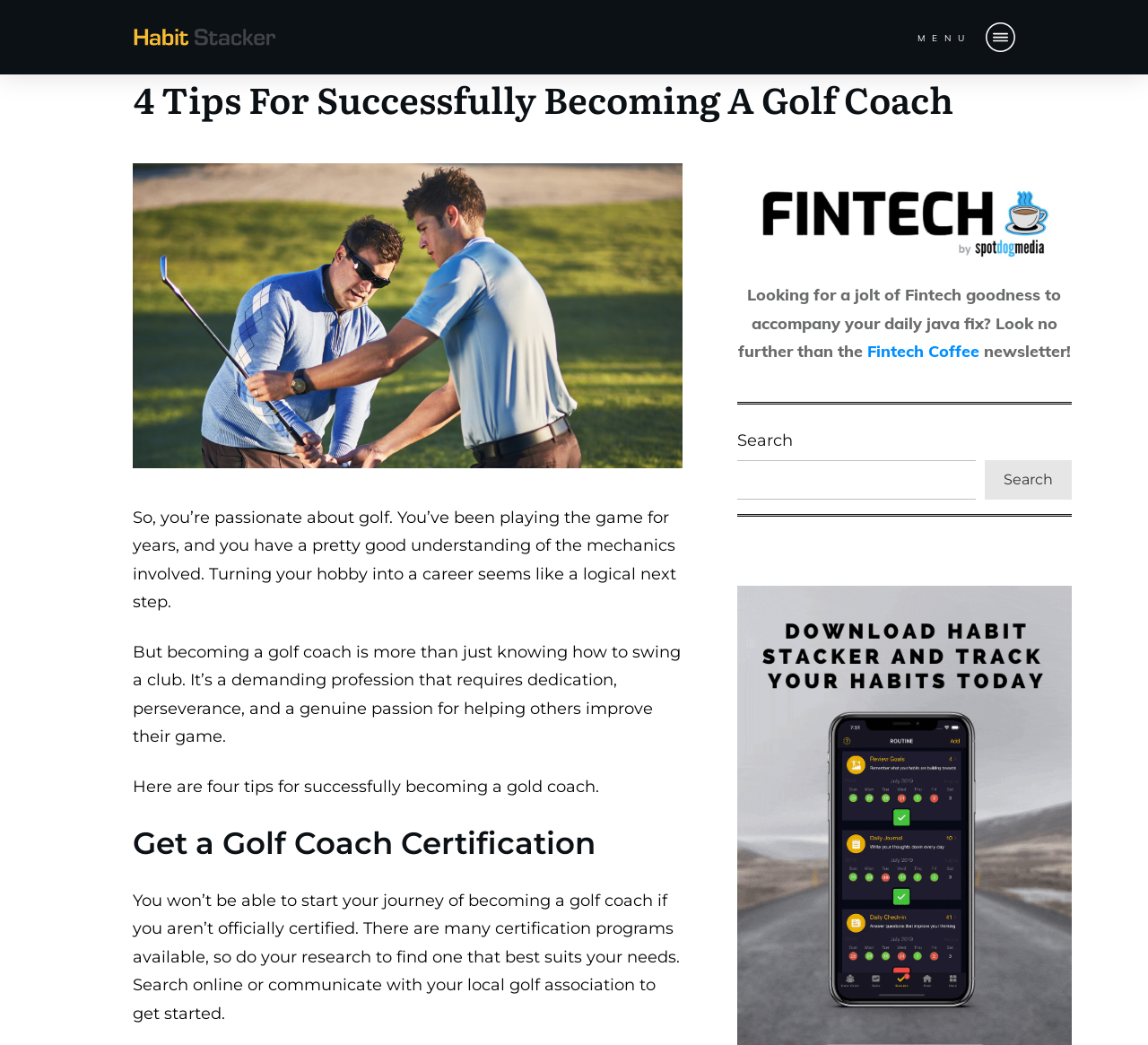Is a search function available on this webpage?
Please give a detailed and thorough answer to the question, covering all relevant points.

The webpage has a search function, as indicated by the presence of a search box and a 'Search' button, which allows users to search for specific content.